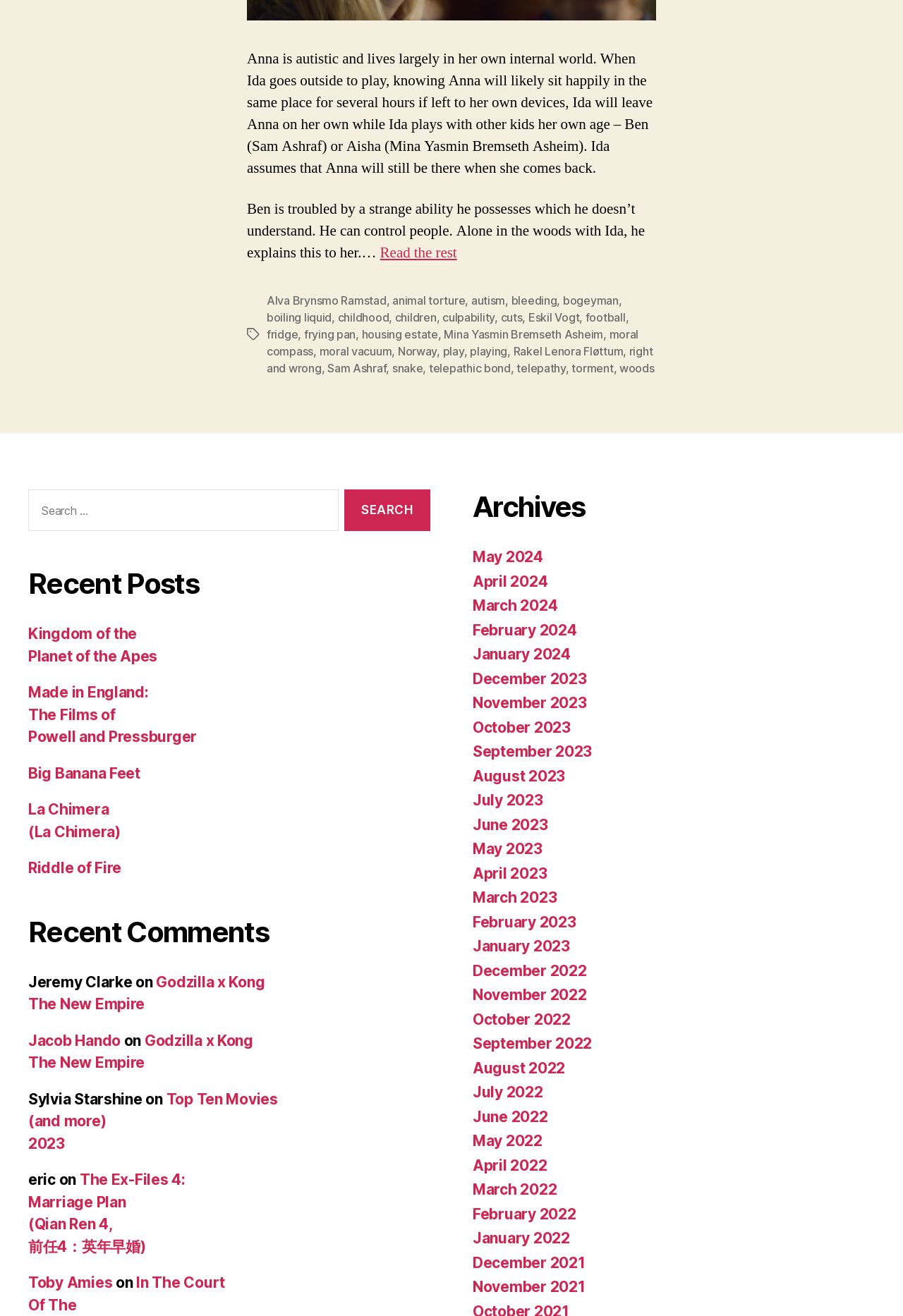Please determine the bounding box coordinates of the element's region to click in order to carry out the following instruction: "Log in to your account". The coordinates should be four float numbers between 0 and 1, i.e., [left, top, right, bottom].

None